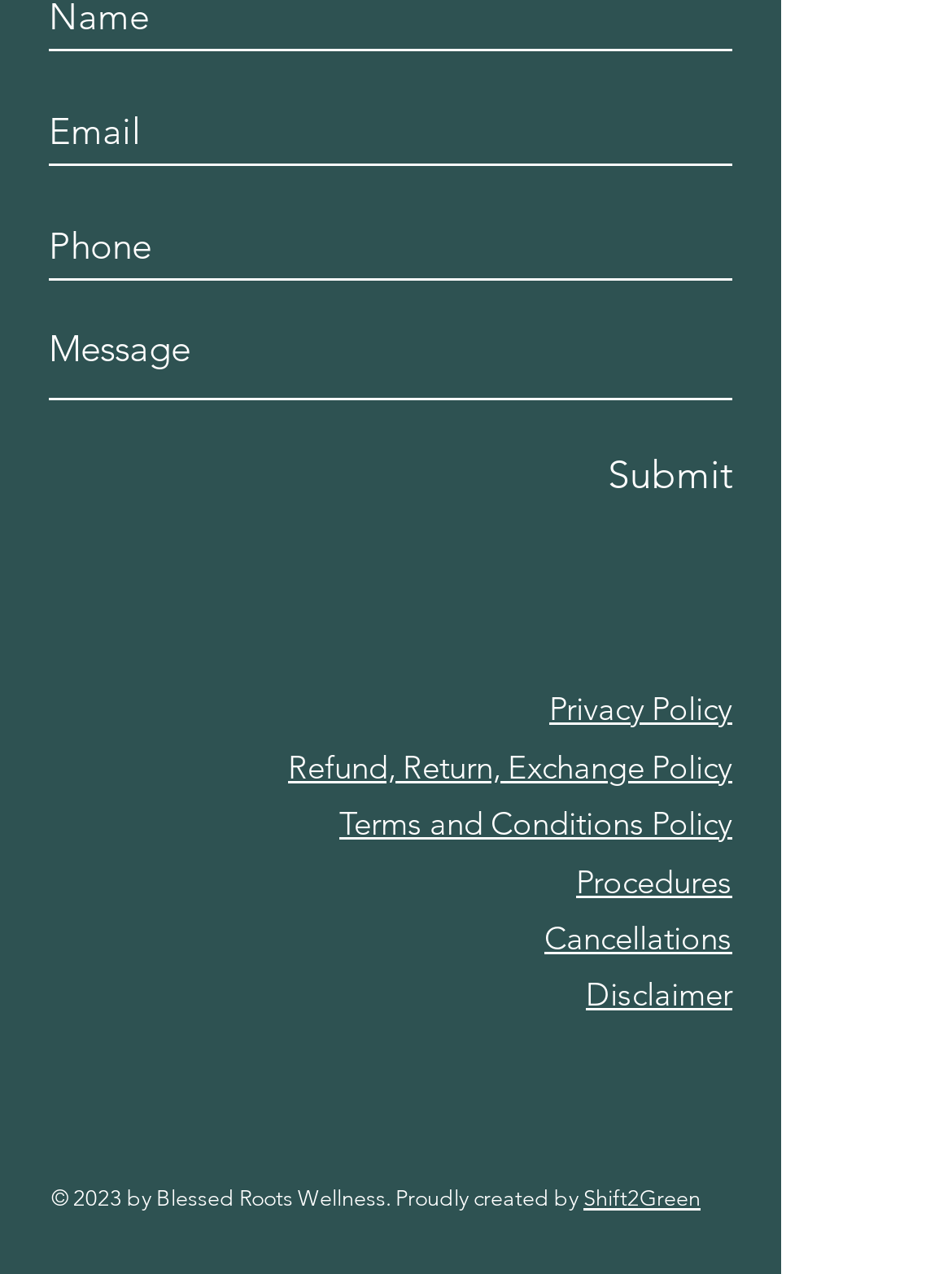Provide your answer in one word or a succinct phrase for the question: 
How many textboxes are there?

3